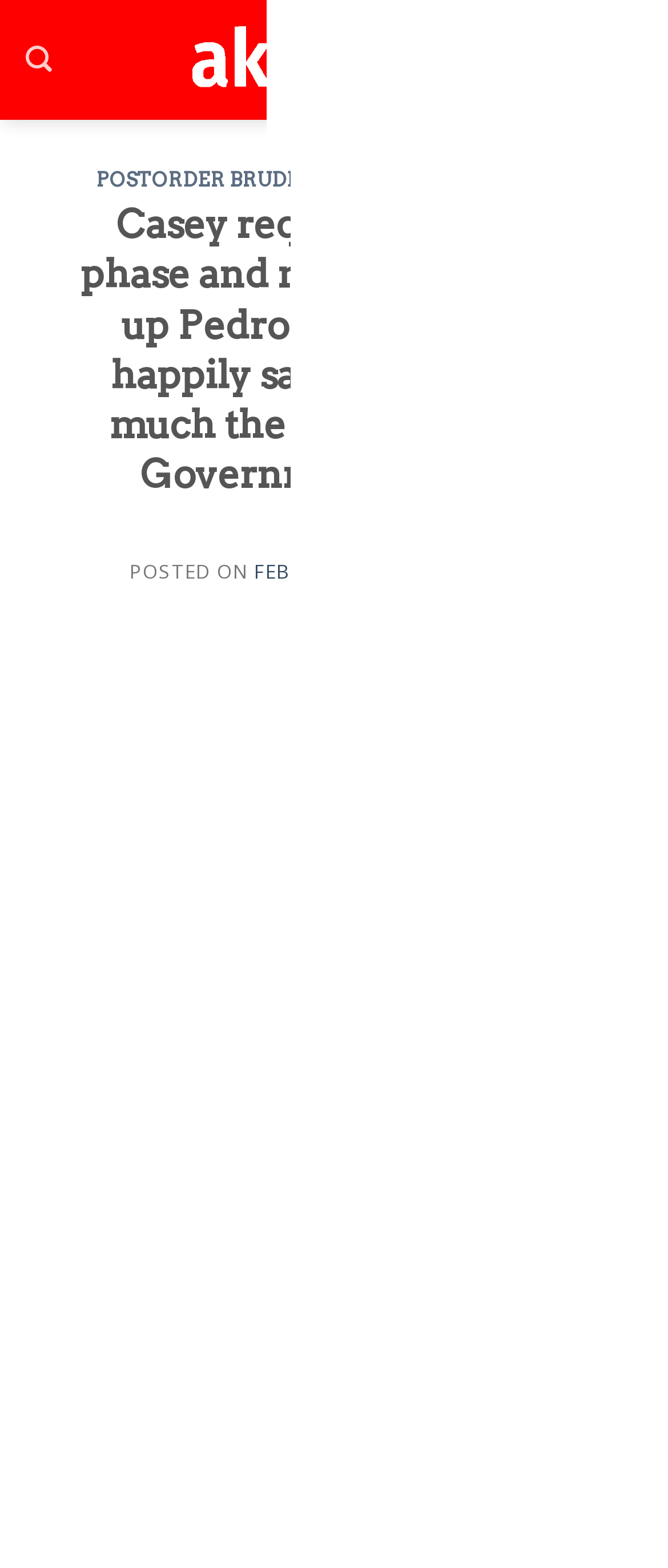Determine the bounding box coordinates of the element's region needed to click to follow the instruction: "Send an email". Provide these coordinates as four float numbers between 0 and 1, formatted as [left, top, right, bottom].

None